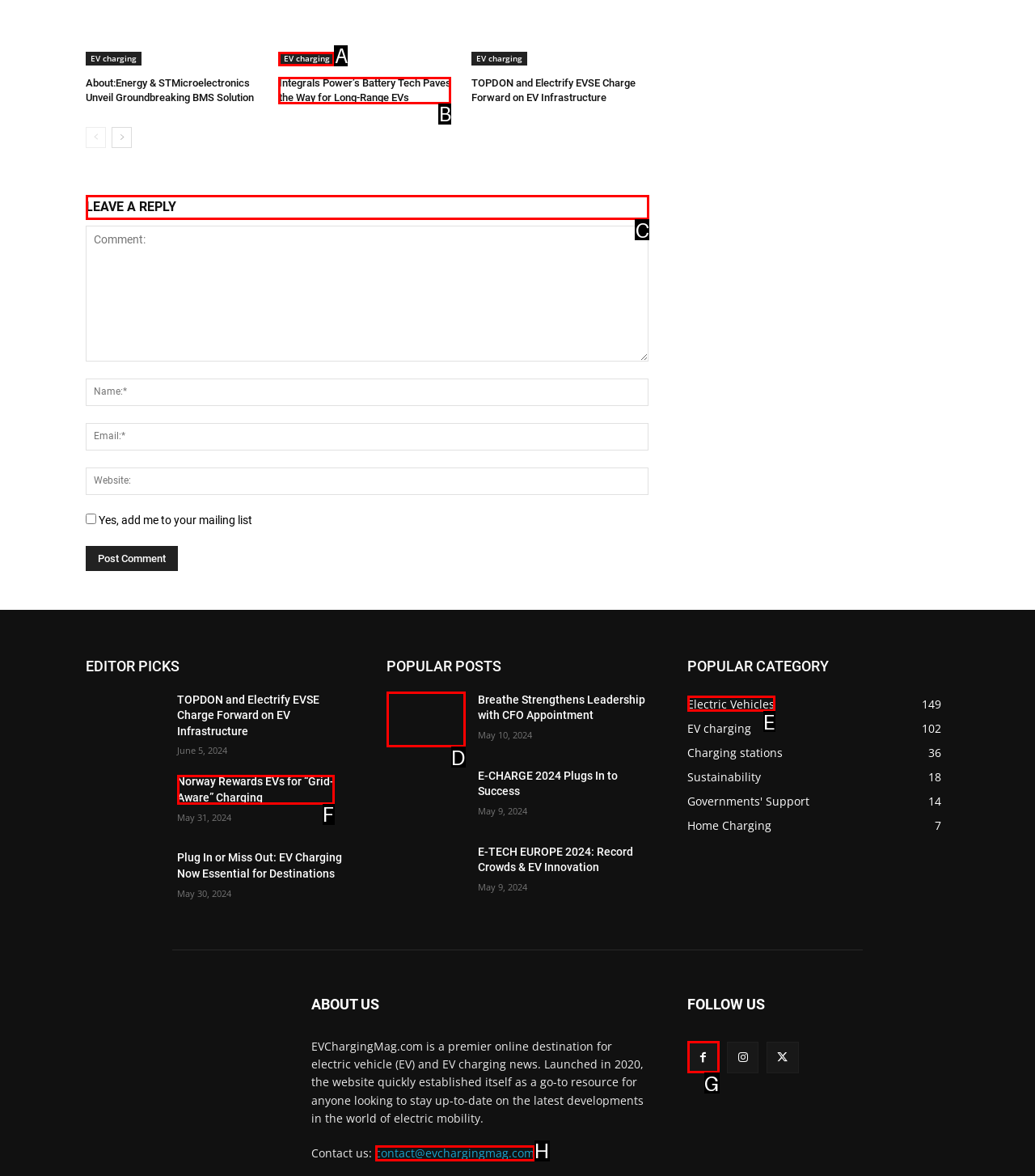Which UI element's letter should be clicked to achieve the task: read Expert's View
Provide the letter of the correct choice directly.

None